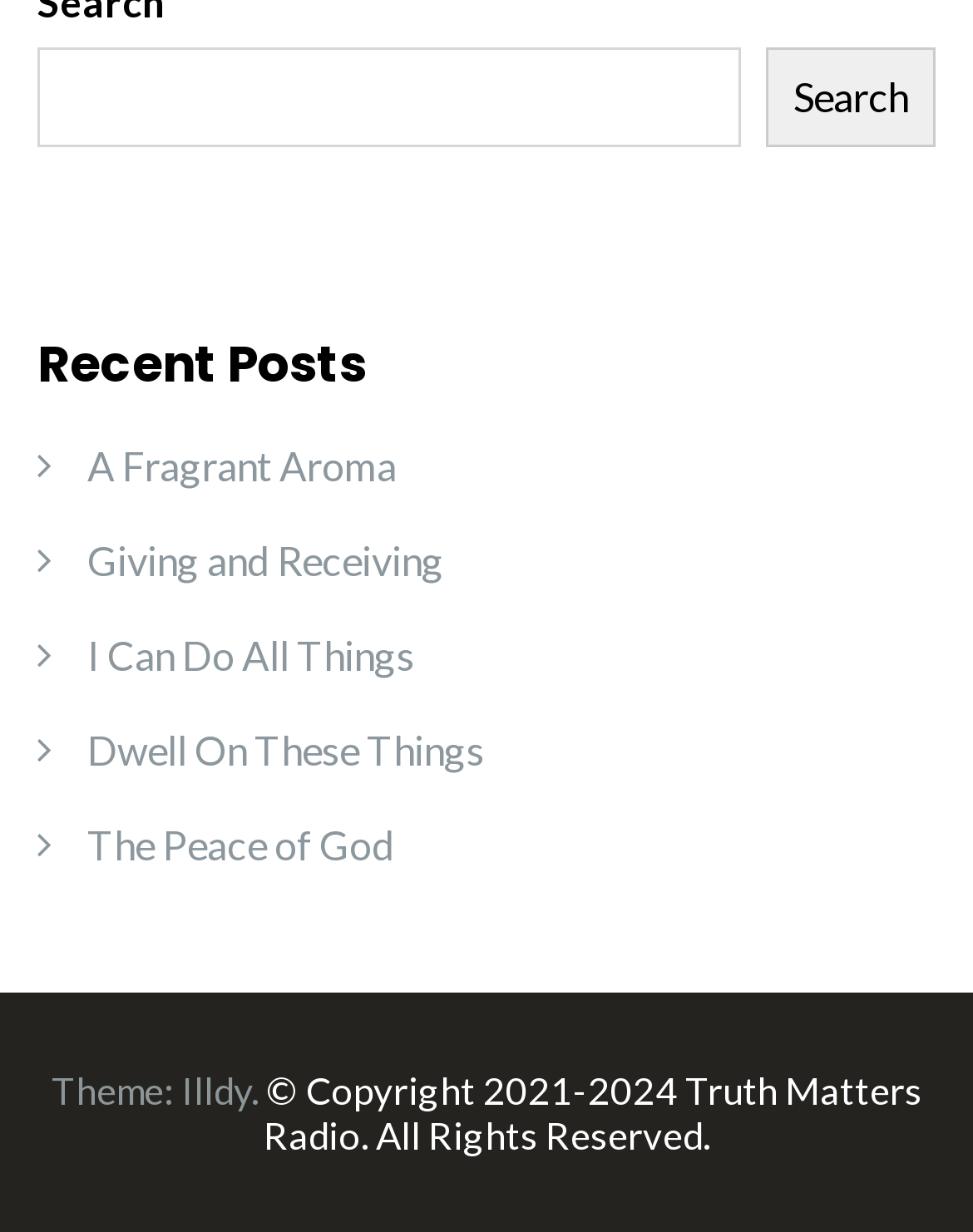Please provide the bounding box coordinates for the UI element as described: "I Can Do All Things". The coordinates must be four floats between 0 and 1, represented as [left, top, right, bottom].

[0.09, 0.511, 0.426, 0.55]